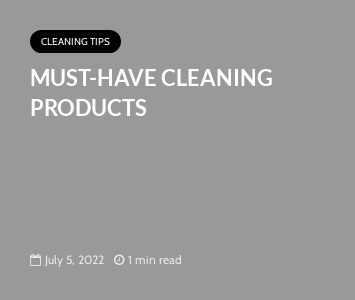Offer an in-depth description of the image.

The image presents a visually appealing and informative layout centered around the theme of cleaning tips. It features a bold heading reading "MUST-HAVE CLEANING PRODUCTS," emphasizing essential items for efficient cleaning. Positioned just below the heading is the date, "July 5, 2022," providing context to the content's relevance. Accompanying this is a concise note indicating a reading time of "1 min read," suggesting that the content is accessible and quick to digest for readers seeking effective cleaning solutions. The overall design employs a gray background, which enhances the readability of the text and creates a modern aesthetic.